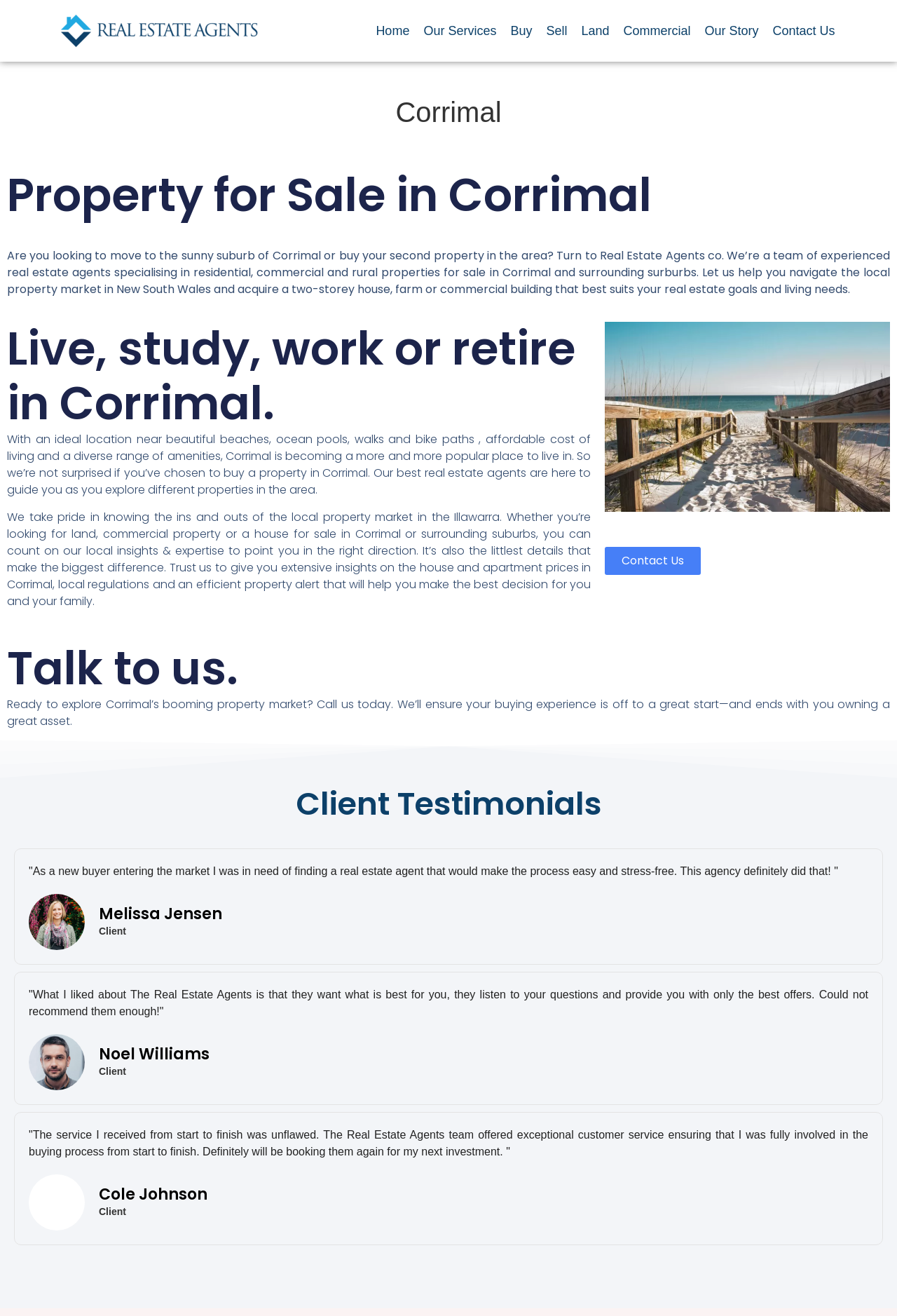Please find the bounding box coordinates of the element that needs to be clicked to perform the following instruction: "Click on Home". The bounding box coordinates should be four float numbers between 0 and 1, represented as [left, top, right, bottom].

[0.415, 0.011, 0.46, 0.036]